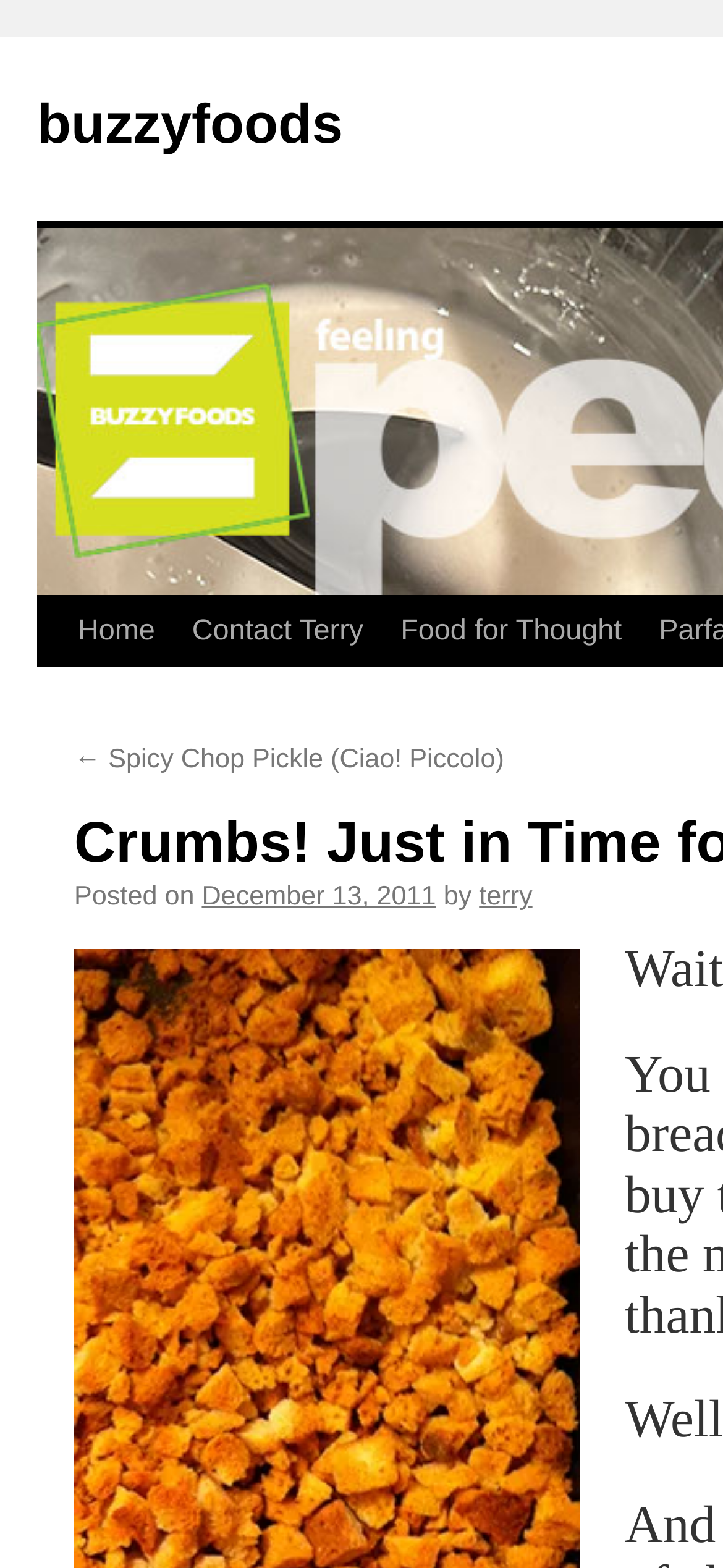Provide the bounding box coordinates of the UI element this sentence describes: "Skip to content".

[0.049, 0.379, 0.1, 0.514]